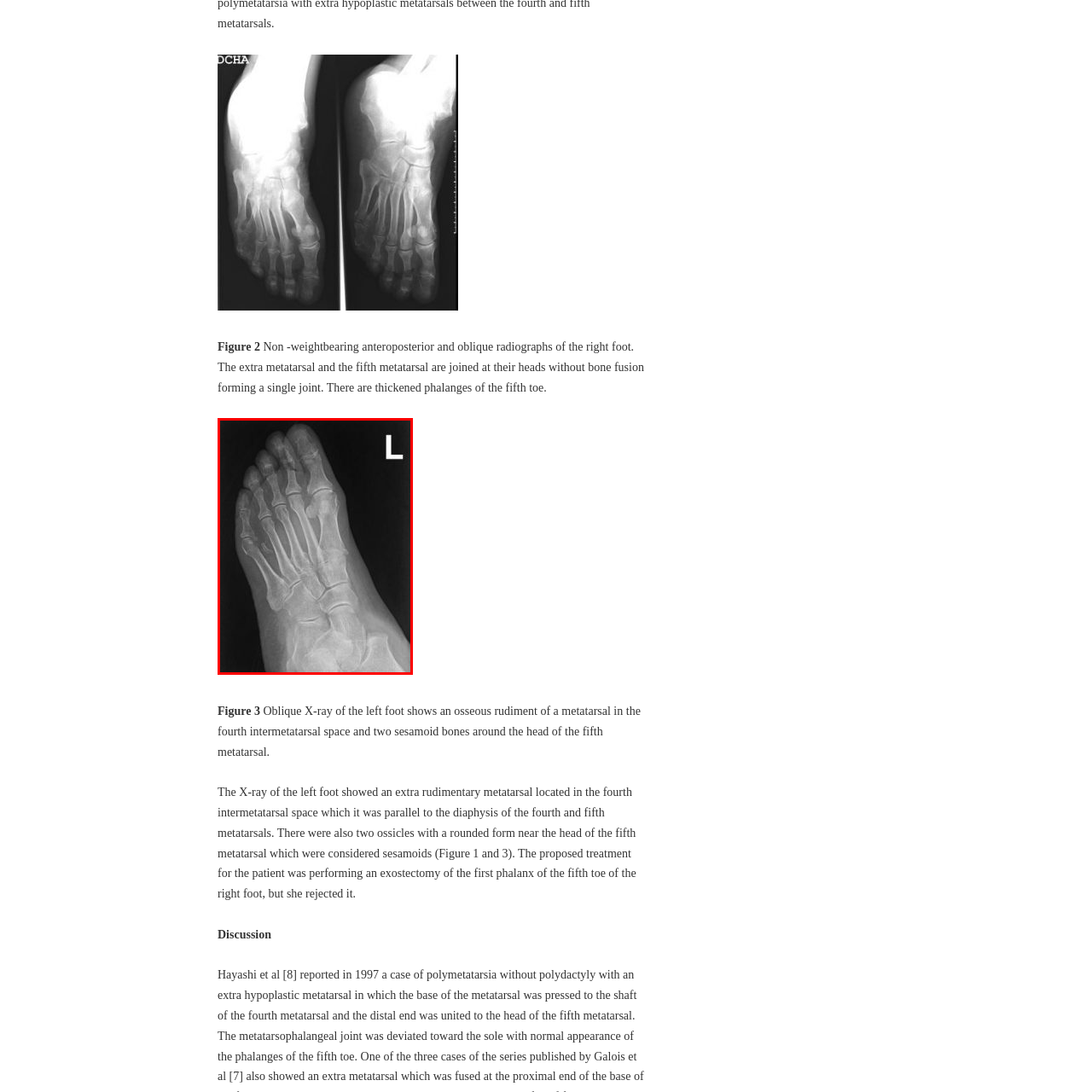Provide a comprehensive description of the image highlighted by the red bounding box.

**Figure 3**: This image depicts an oblique X-ray of the left foot, illustrating an osseous rudiment of a metatarsal located in the fourth intermetatarsal space. In addition to the rudimentary metatarsal, two sesamoid bones are visible around the head of the fifth metatarsal. These anatomical features are essential for understanding the structural variations in the foot, particularly in relation to potential abnormalities or conditions that may require surgical intervention.